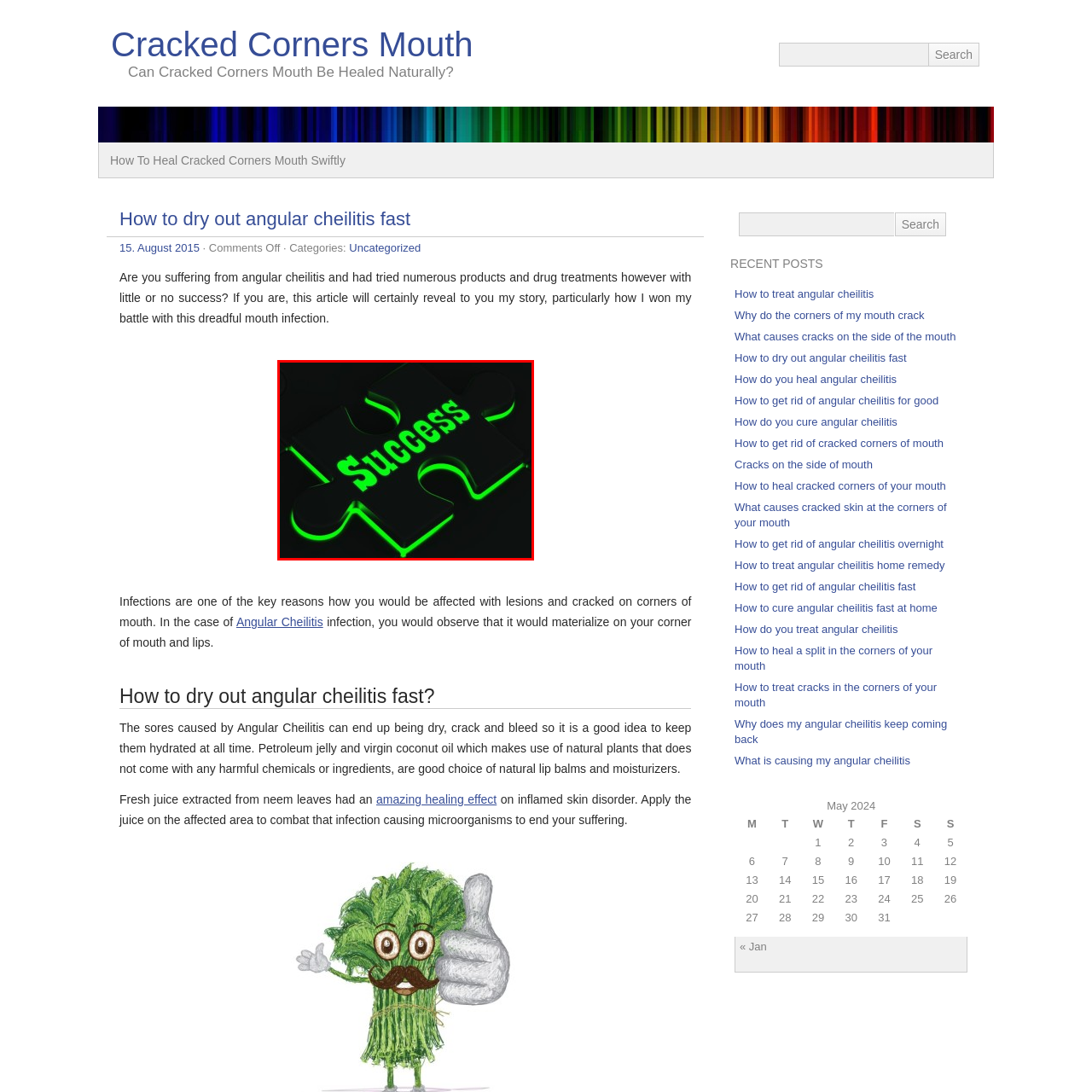Offer a detailed account of the image that is framed by the red bounding box.

The image depicts a glowing puzzle piece with the word "Success" prominently displayed in a bold, green font. The background is dark, enhancing the illuminated effect of the text, which suggests a sense of achievement and completion. This visual metaphor of a puzzle piece signifies that success is a crucial component in the bigger picture of life or a specific endeavor, emphasizing how every piece contributes to the overall goal. The design evokes feelings of motivation and positivity, ideal for discussions about overcoming challenges, personal growth, and achieving one's goals, particularly in the context of healing or self-improvement, as highlighted in the associated article.